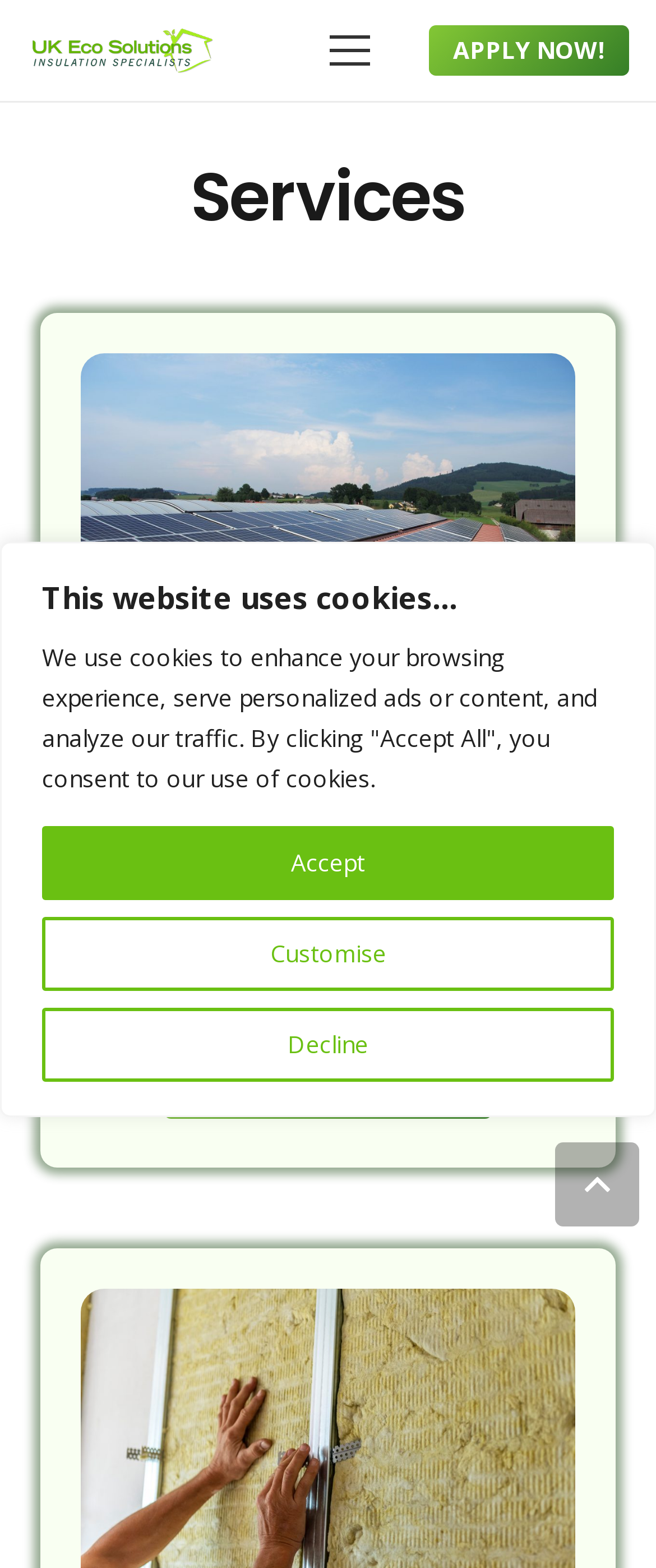Please pinpoint the bounding box coordinates for the region I should click to adhere to this instruction: "View article about Pentagon and inflation".

None